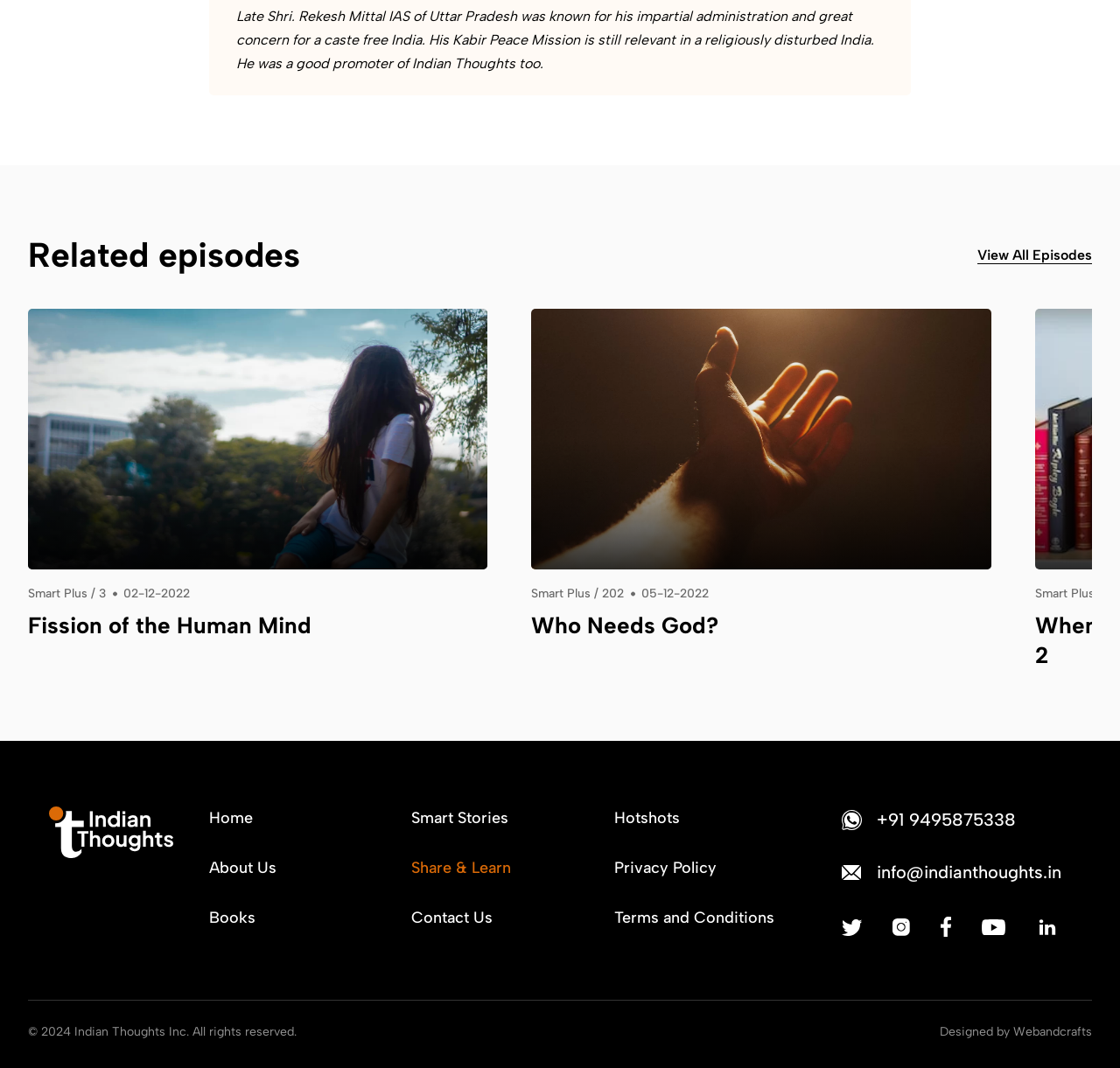Please determine the bounding box coordinates of the clickable area required to carry out the following instruction: "Click on the Home link". The coordinates must be four float numbers between 0 and 1, represented as [left, top, right, bottom].

None